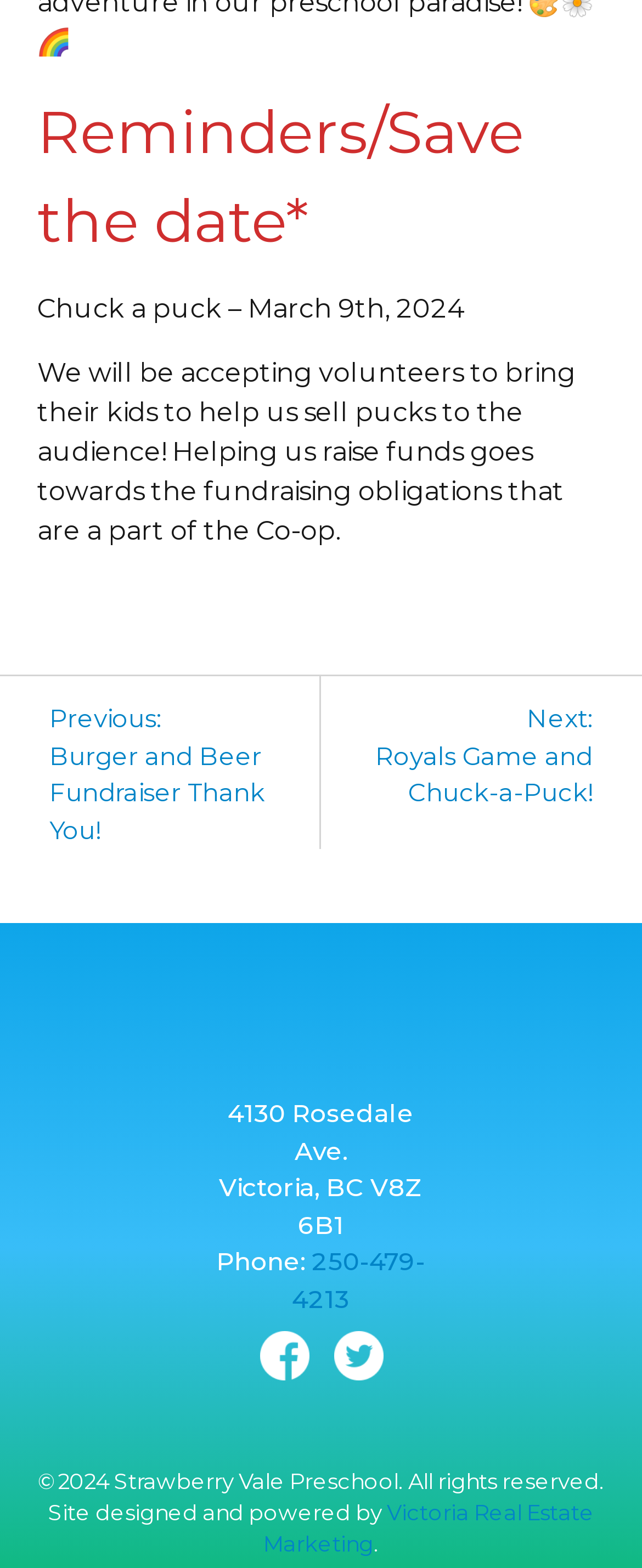What is the date of the Chuck a puck event?
Please give a detailed and elaborate answer to the question.

The answer can be found in the second StaticText element, which contains the text 'Chuck a puck – March 9th, 2024'. This text is likely an event announcement, and the date mentioned is the date of the event.